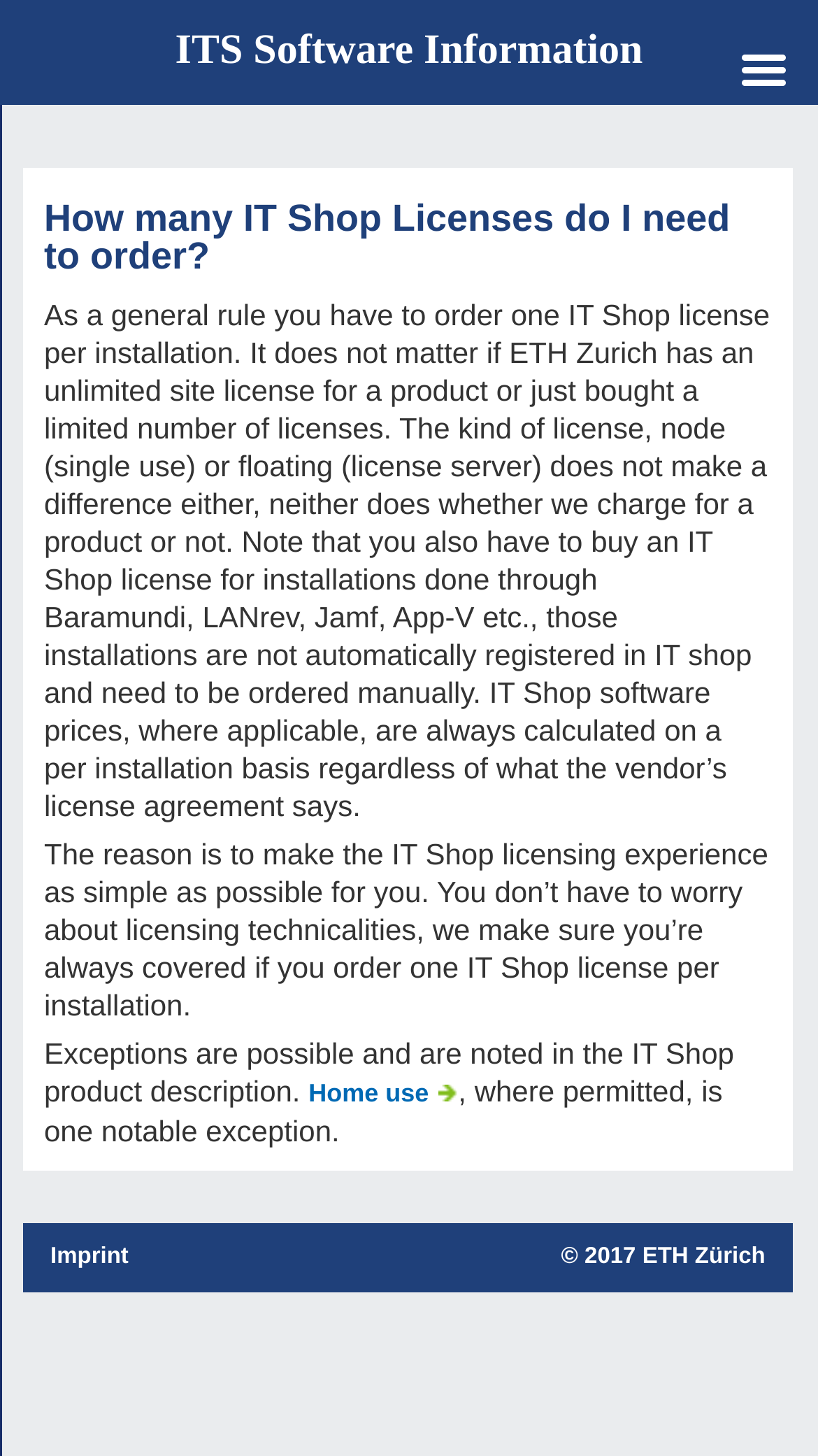What is the purpose of making the IT Shop licensing experience simple?
Provide a detailed and well-explained answer to the question.

The webpage explains that the reason for making the IT Shop licensing experience simple is to make it easy for users, so they don't have to worry about licensing technicalities.